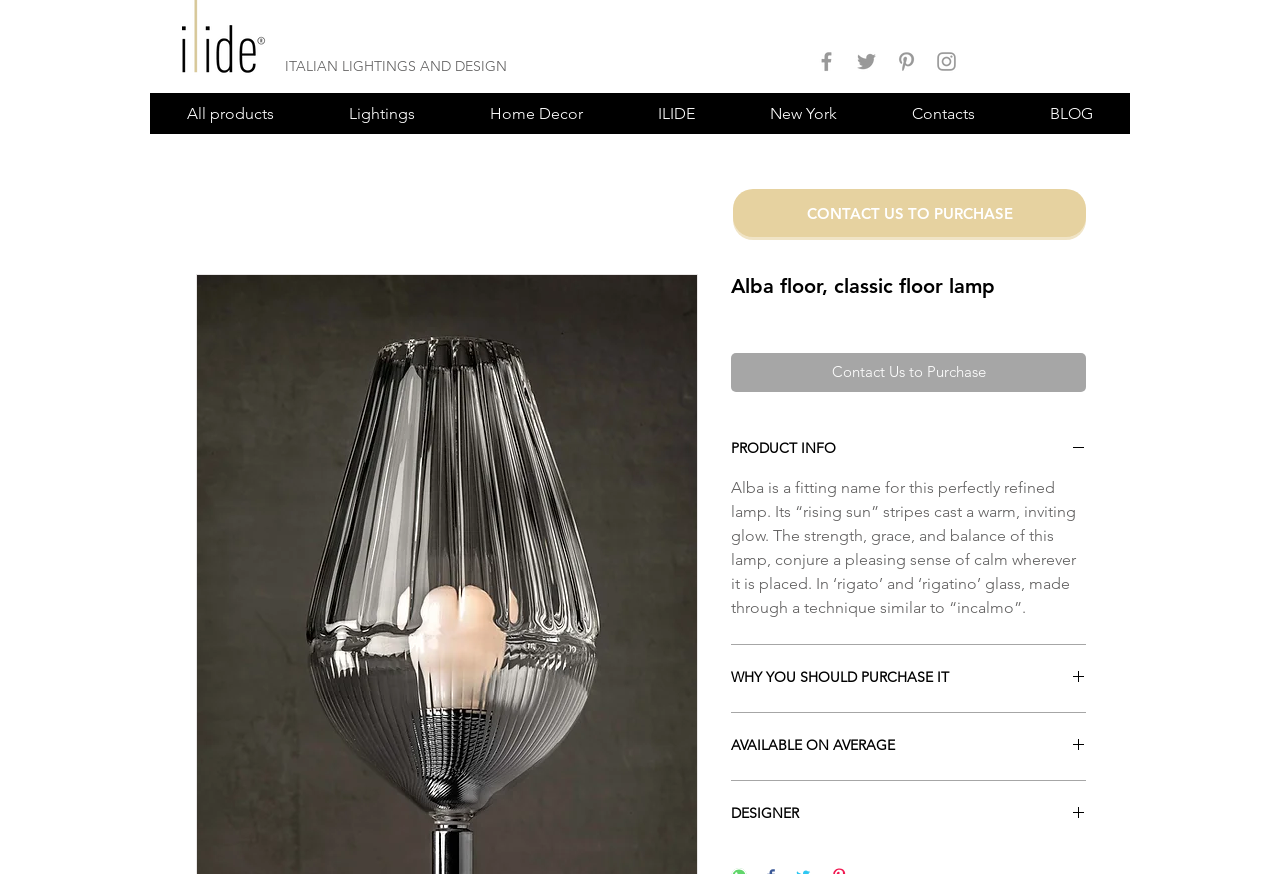Please identify the bounding box coordinates of where to click in order to follow the instruction: "View 'RECENT POSTS'".

None